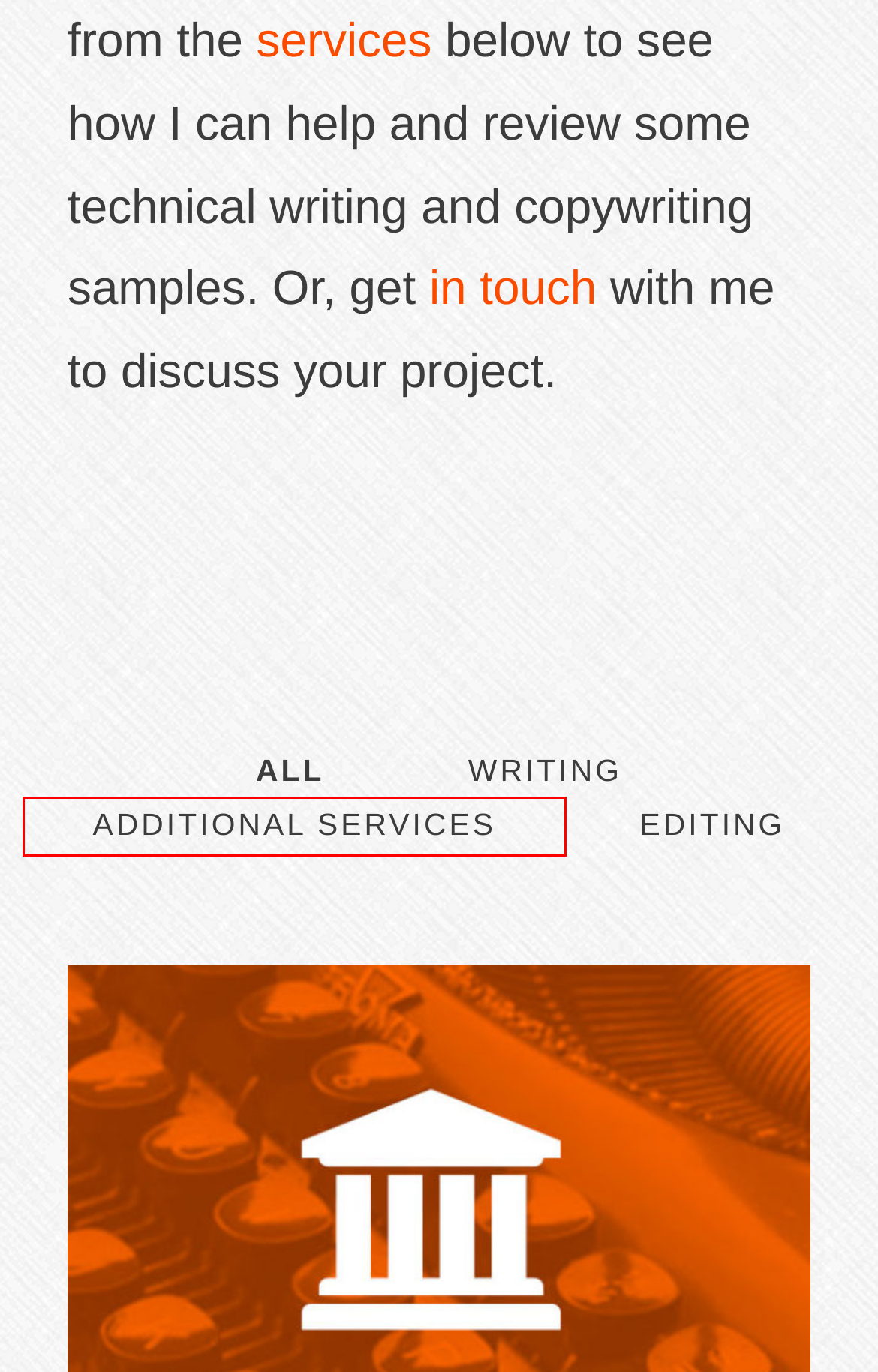Observe the provided screenshot of a webpage with a red bounding box around a specific UI element. Choose the webpage description that best fits the new webpage after you click on the highlighted element. These are your options:
A. Contact Nimble Ink - Nimble Ink
B. Writing Archives - Nimble Ink
C. Other Marketing Collateral - Nimble Ink
D. Editing Archives - Nimble Ink
E. Projects Archive - Nimble Ink
F. Additional Services Archives - Nimble Ink
G. Project Management - Nimble Ink
H. Services and Portfolio - Nimble Ink

F